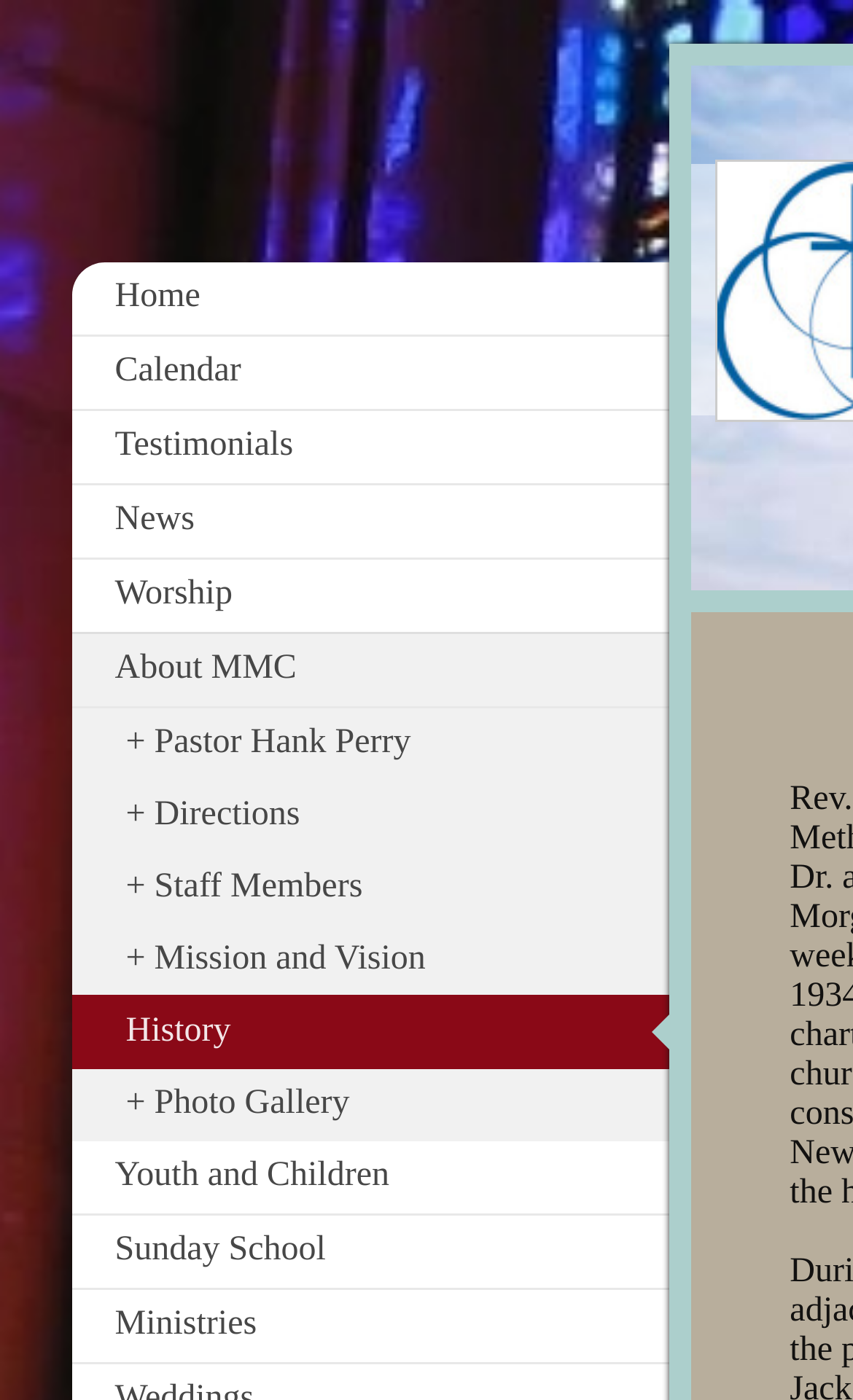Locate the bounding box coordinates of the element you need to click to accomplish the task described by this instruction: "explore youth and children ministries".

[0.083, 0.814, 0.785, 0.868]